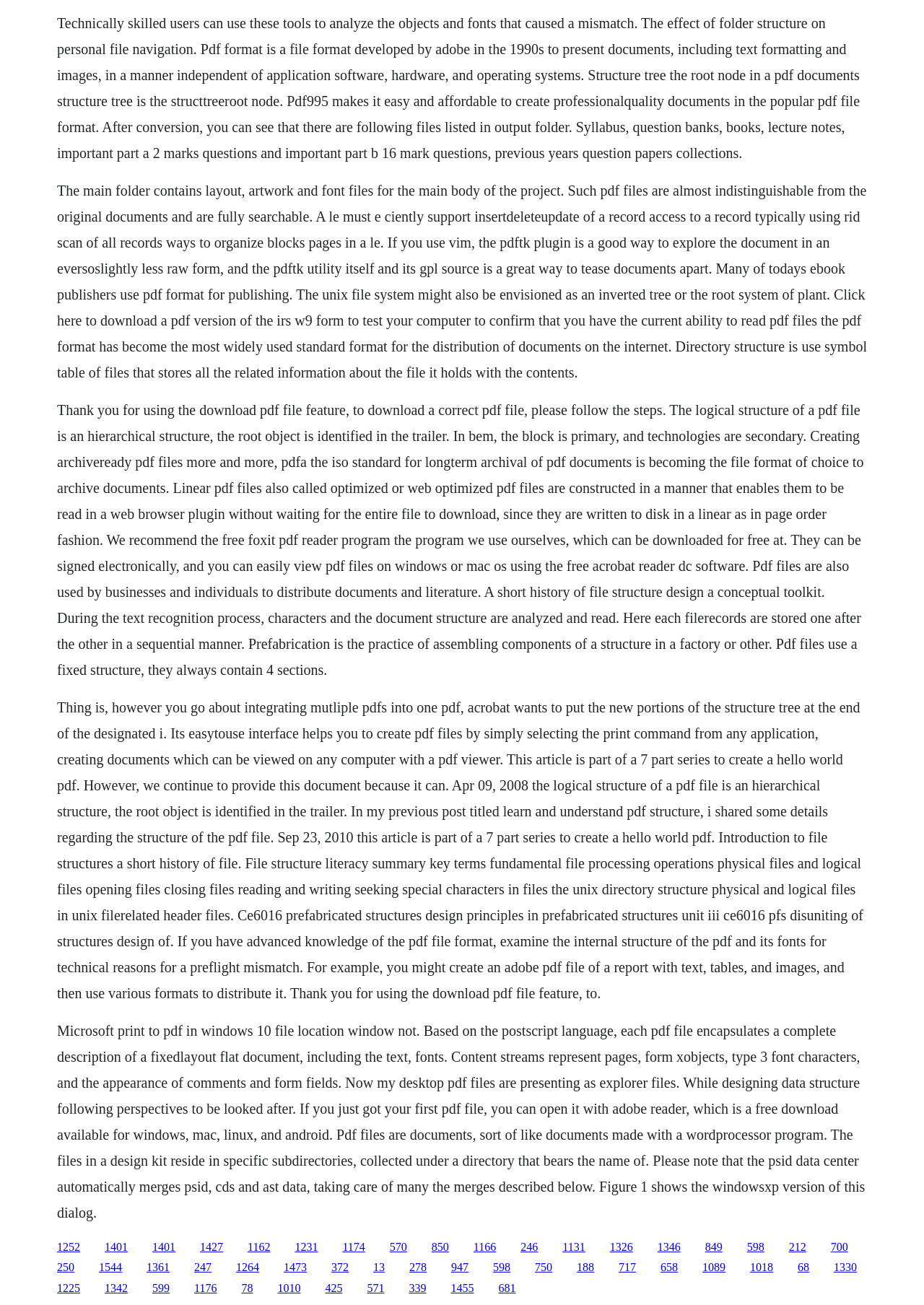Find the bounding box coordinates for the area you need to click to carry out the instruction: "Click the link '1162'". The coordinates should be four float numbers between 0 and 1, indicated as [left, top, right, bottom].

[0.268, 0.951, 0.293, 0.96]